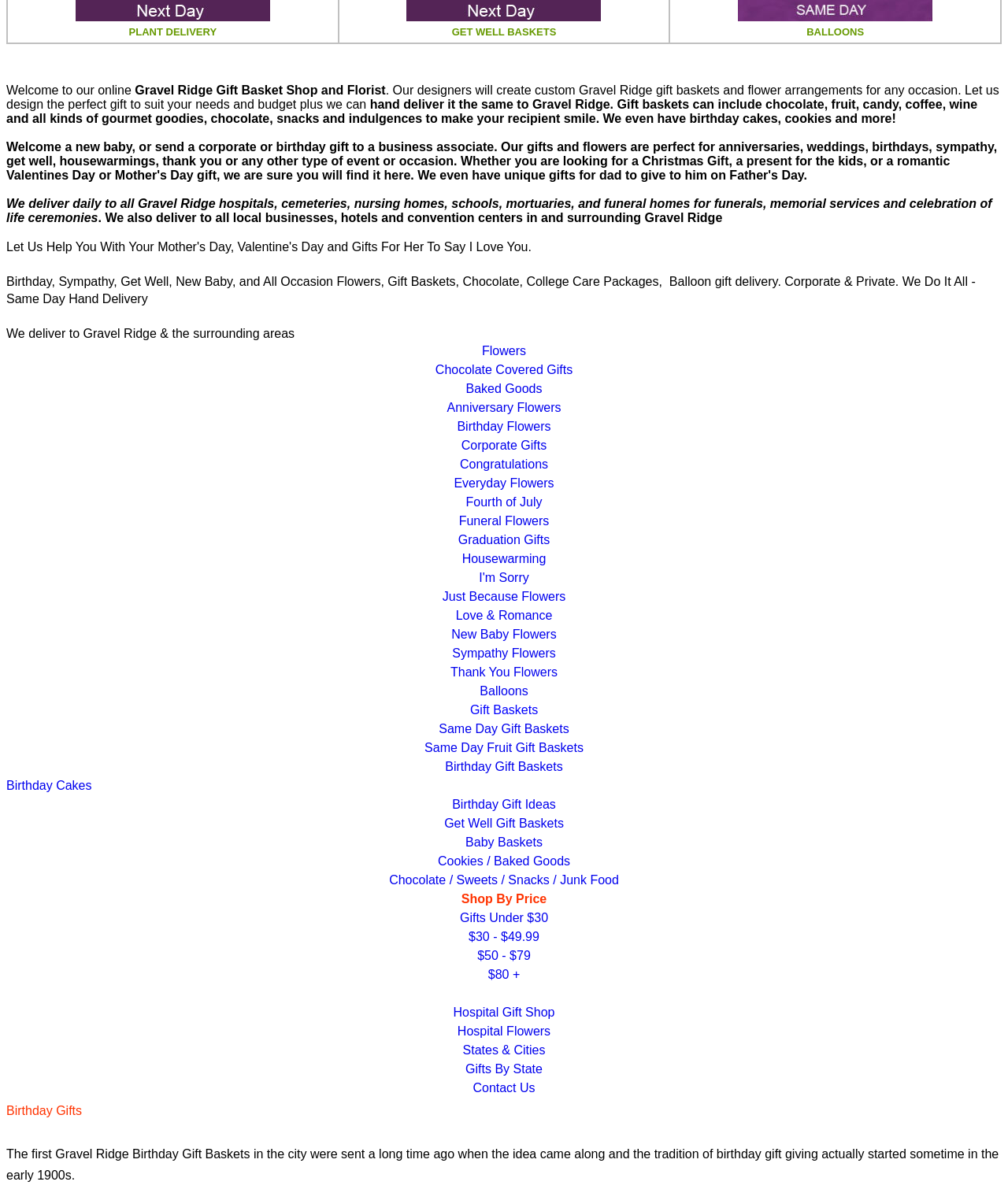Please specify the bounding box coordinates of the clickable region necessary for completing the following instruction: "Click on Plant Delivery". The coordinates must consist of four float numbers between 0 and 1, i.e., [left, top, right, bottom].

[0.075, 0.01, 0.268, 0.02]